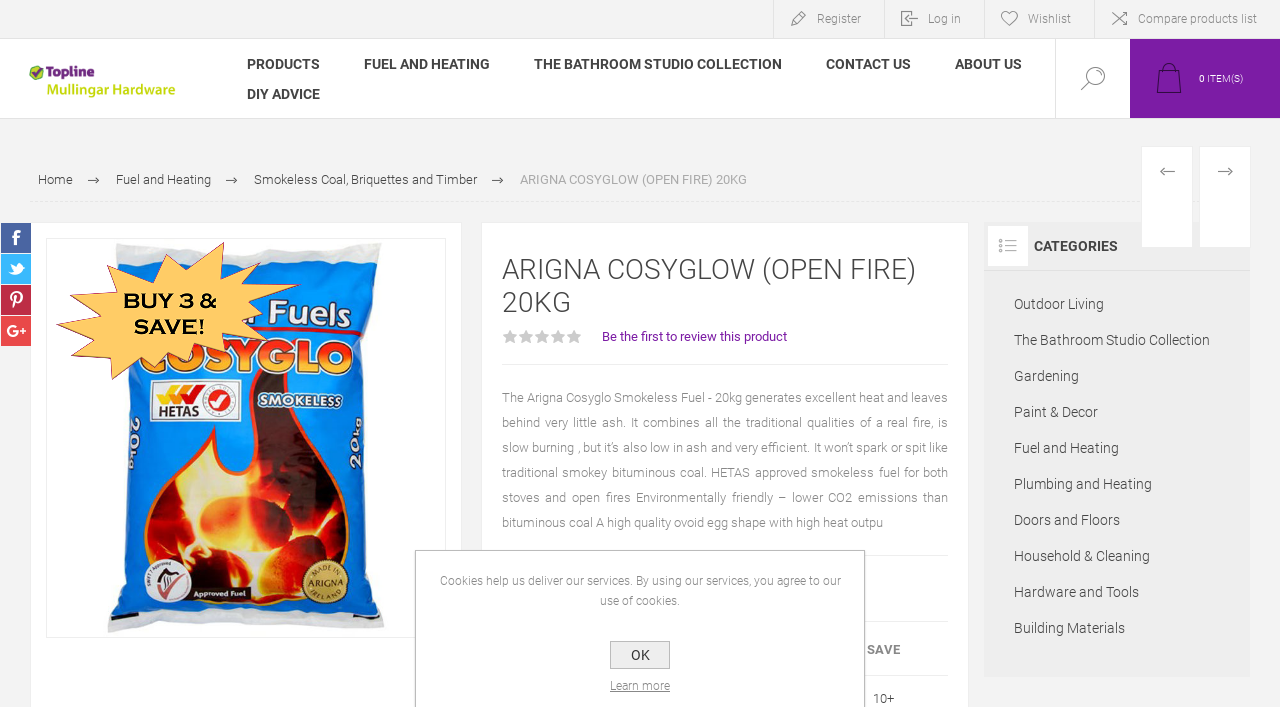Provide the bounding box coordinates for the area that should be clicked to complete the instruction: "Add to wishlist".

[0.77, 0.0, 0.855, 0.054]